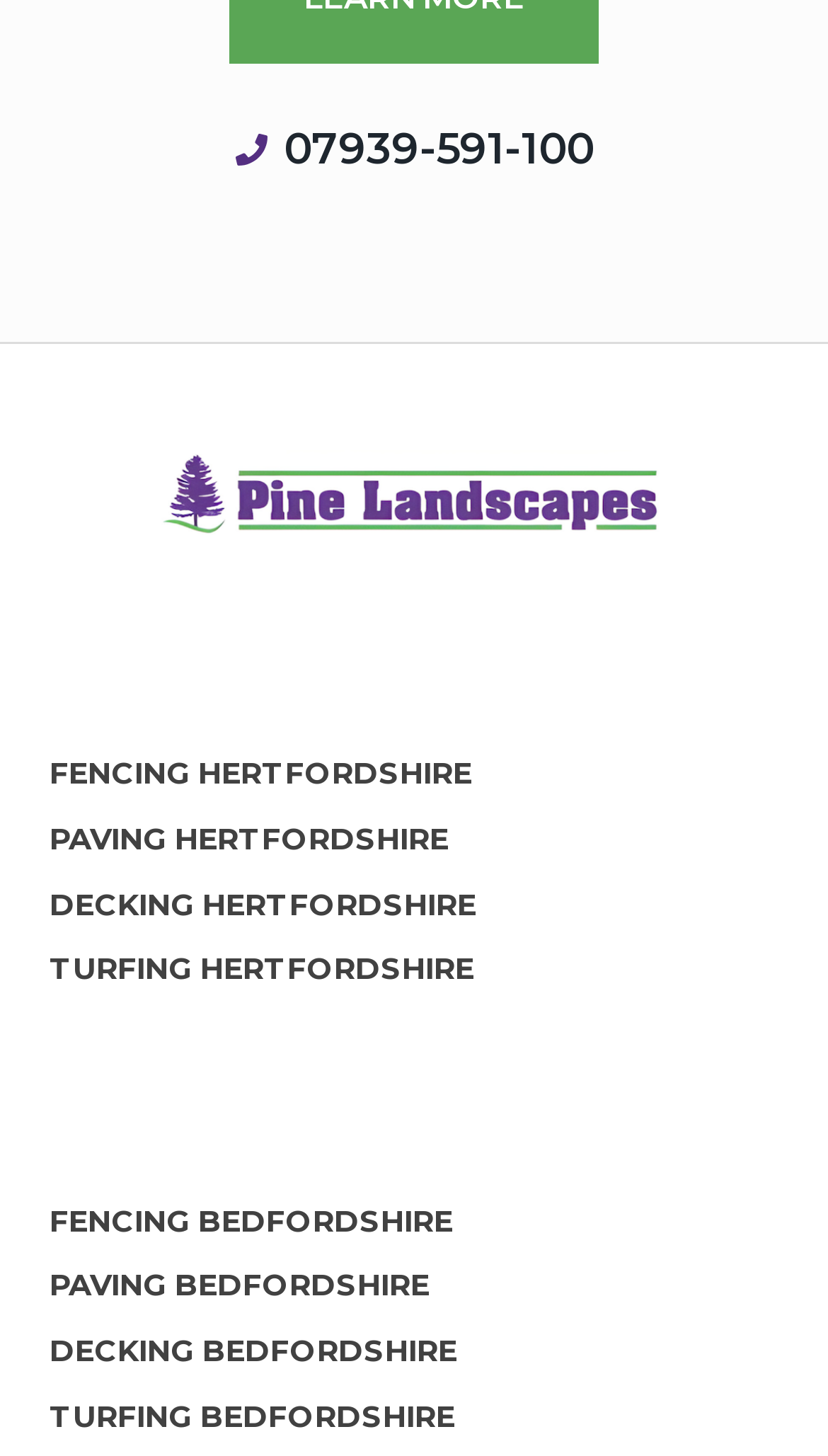Identify the bounding box coordinates of the area you need to click to perform the following instruction: "Click on FENCING HERTFORDSHIRE menu item".

[0.028, 0.518, 0.972, 0.545]